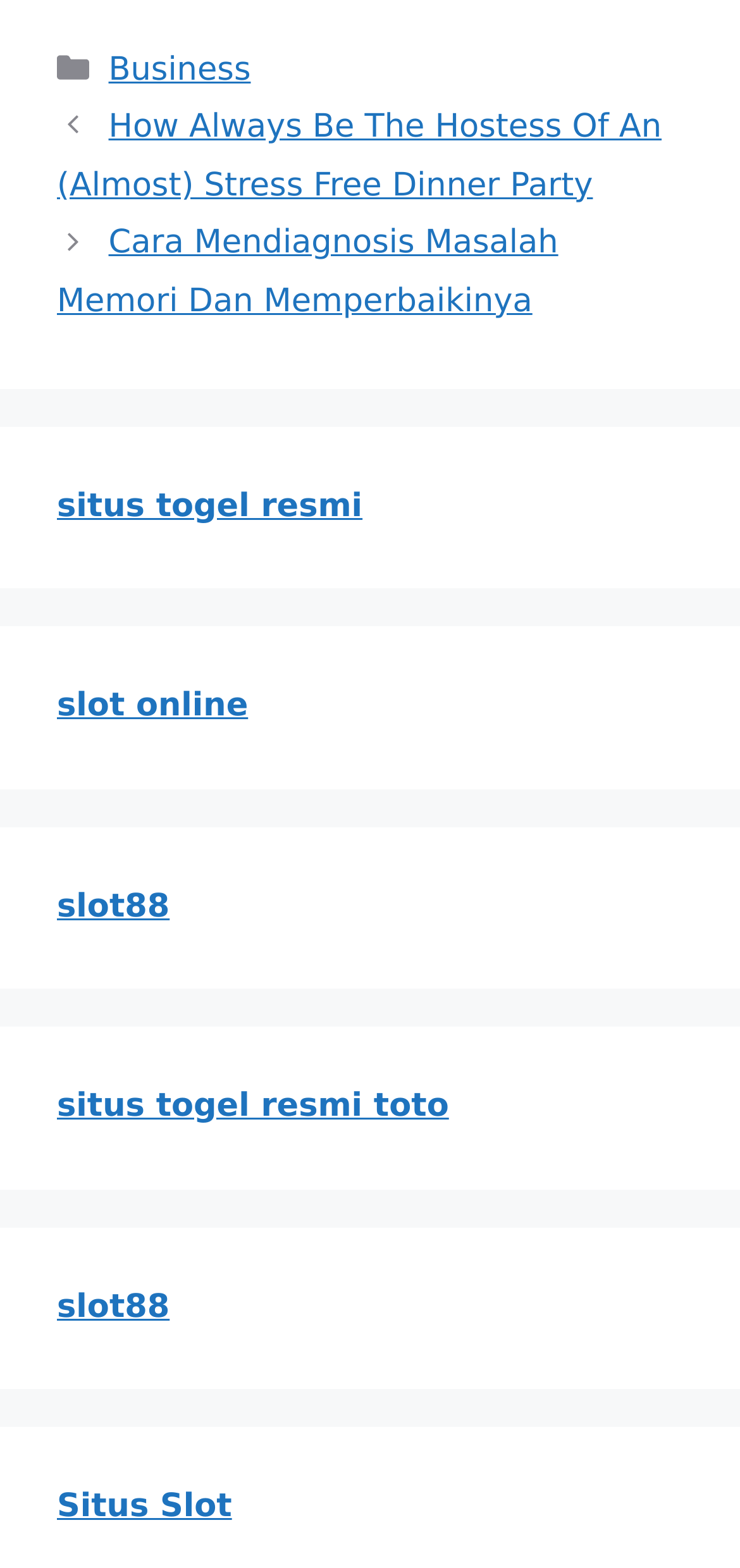Based on the element description: "Situs Slot", identify the UI element and provide its bounding box coordinates. Use four float numbers between 0 and 1, [left, top, right, bottom].

[0.077, 0.949, 0.313, 0.973]